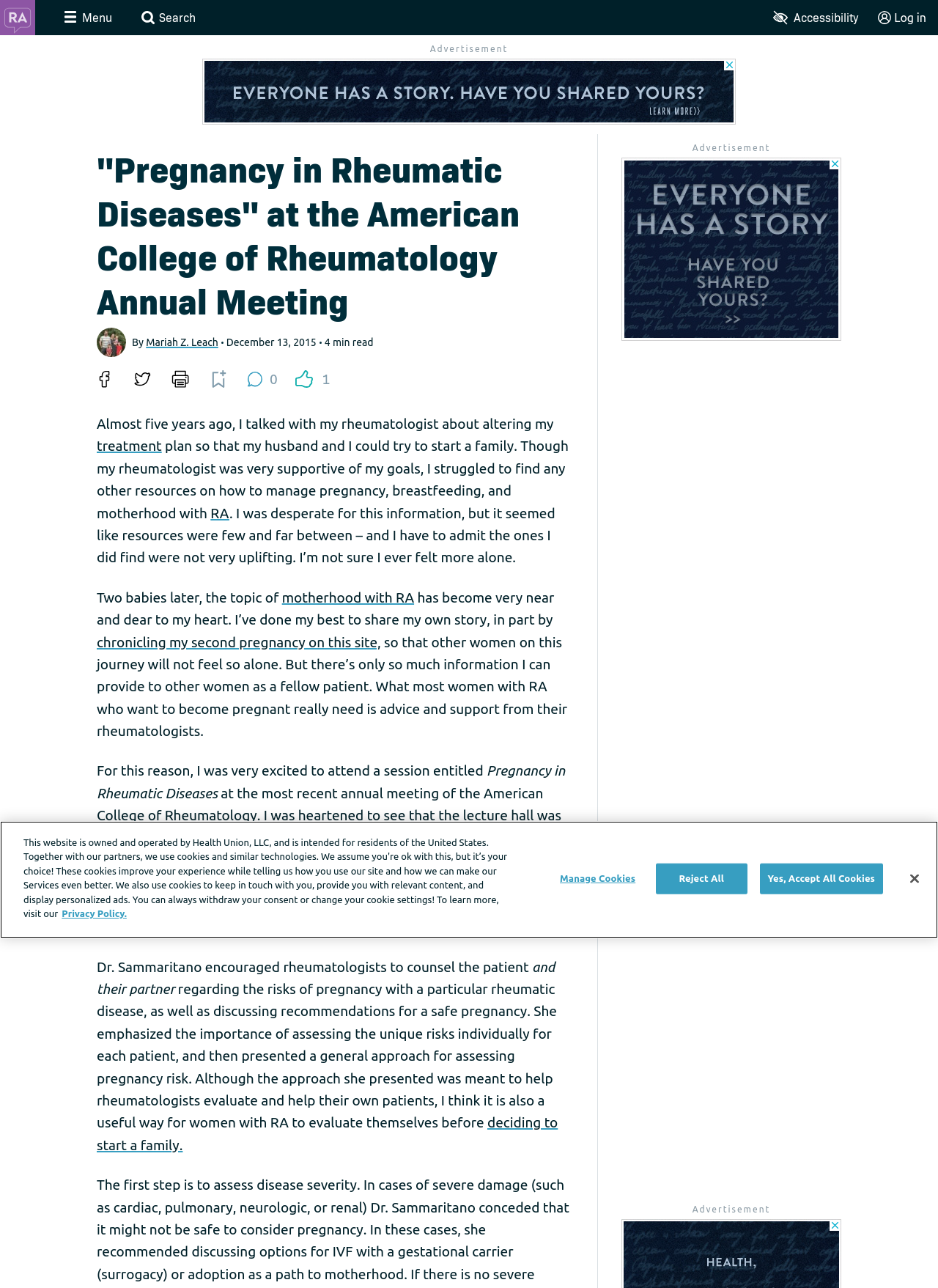Please identify the bounding box coordinates of the clickable region that I should interact with to perform the following instruction: "Click the Site Wide Search button". The coordinates should be expressed as four float numbers between 0 and 1, i.e., [left, top, right, bottom].

[0.138, 0.0, 0.221, 0.027]